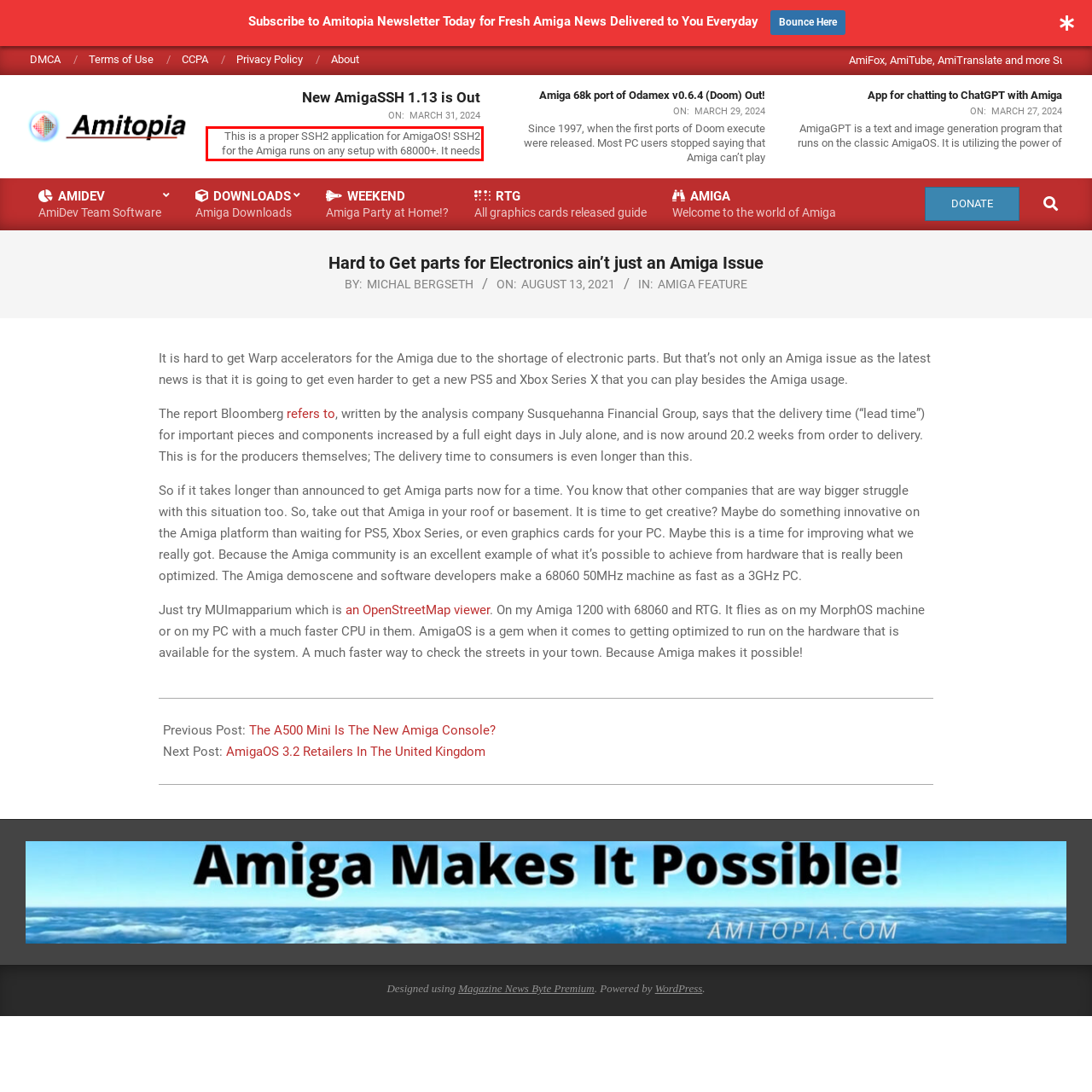Using the provided webpage screenshot, identify and read the text within the red rectangle bounding box.

This is a proper SSH2 application for AmigaOS! SSH2 for the Amiga runs on any setup with 68000+. It needs